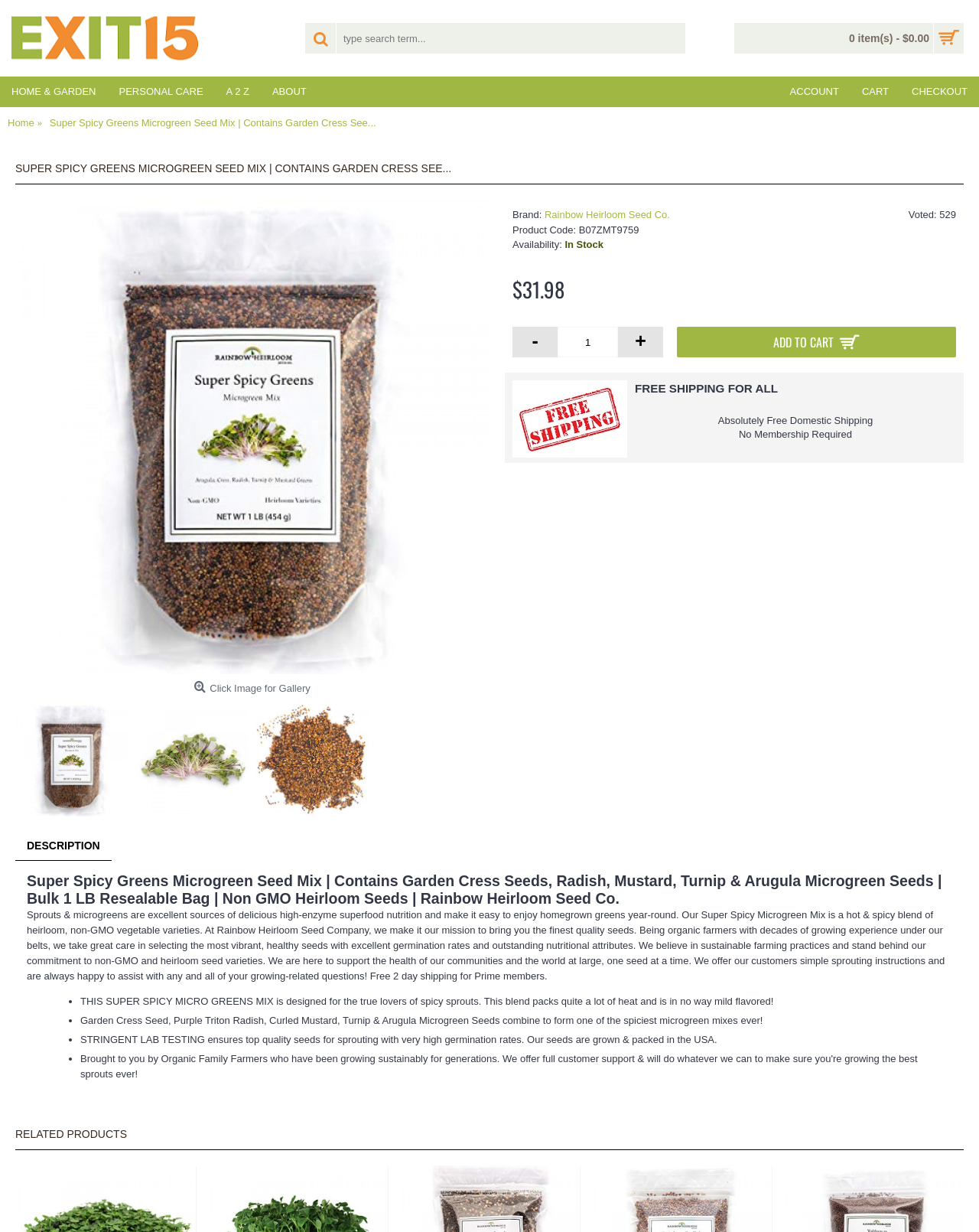Identify the bounding box coordinates of the region I need to click to complete this instruction: "add to cart".

[0.691, 0.265, 0.977, 0.29]